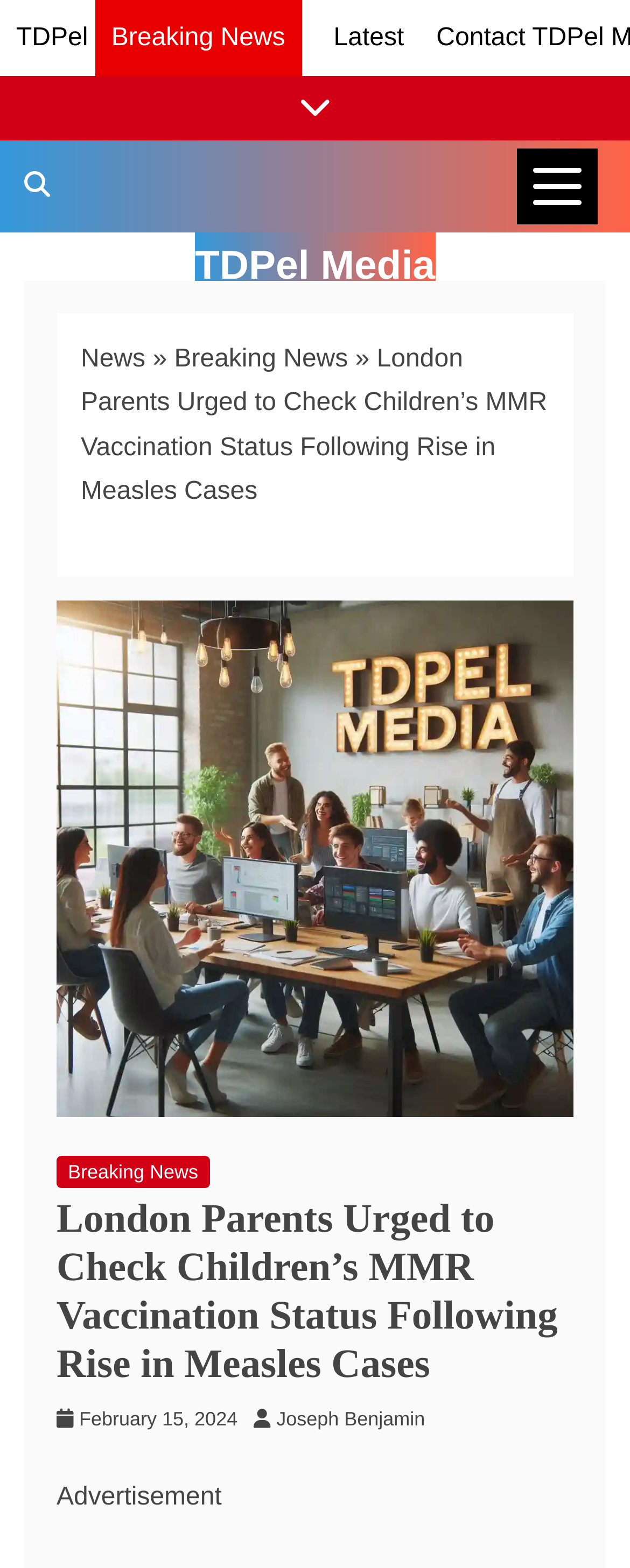Determine the bounding box coordinates of the section I need to click to execute the following instruction: "Search on TDPel Media". Provide the coordinates as four float numbers between 0 and 1, i.e., [left, top, right, bottom].

[0.0, 0.09, 0.118, 0.149]